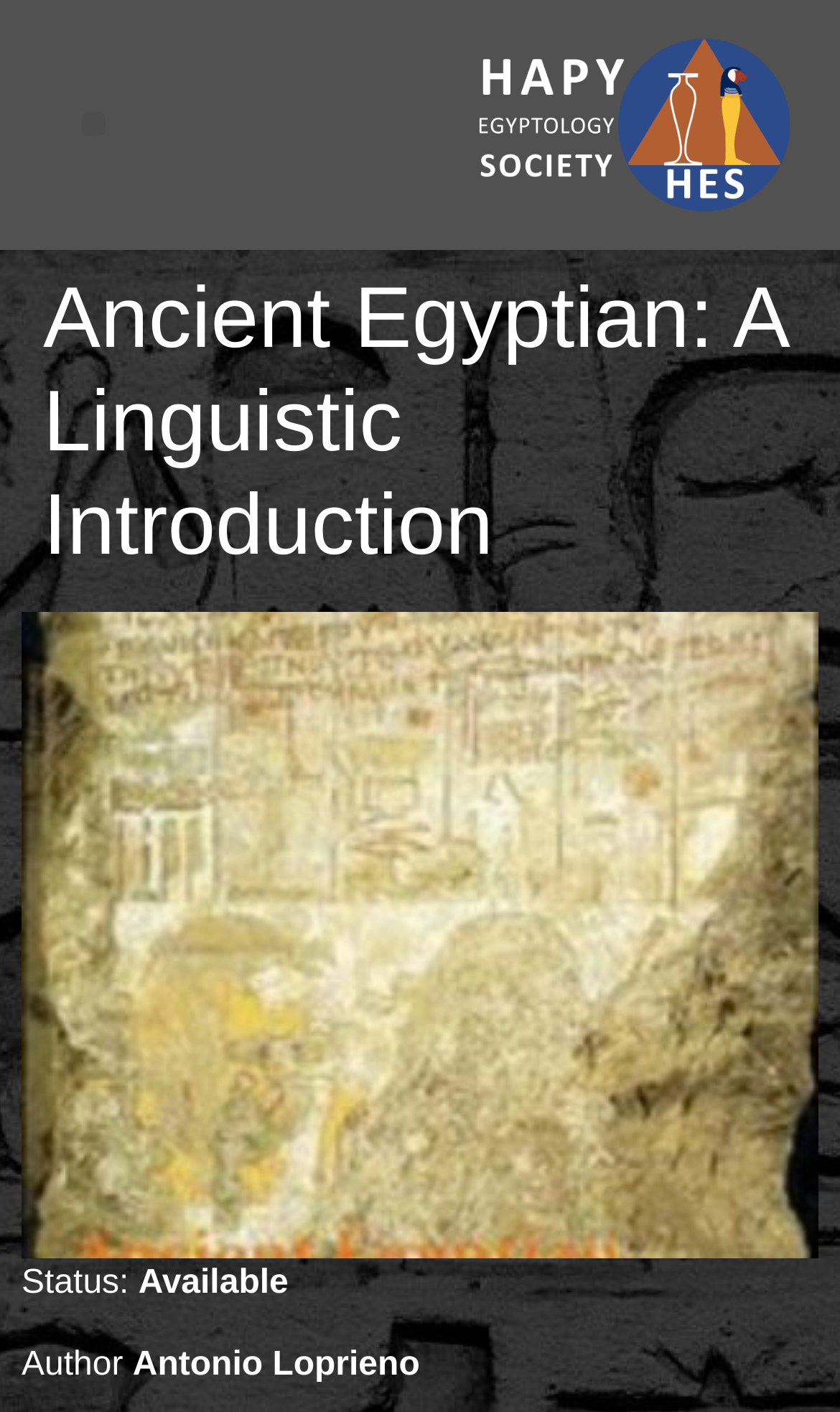Write a detailed summary of the webpage, including text, images, and layout.

The webpage appears to be a book description page, specifically for "Ancient Egyptian: A Linguistic Introduction". At the top-right corner, there is a link to the "Hapy Egyptology Society" accompanied by an image with the same name. 

On the left side, there is a button labeled "Menu". Below the button, there is a header section that spans almost the entire width of the page, containing the title "Ancient Egyptian: A Linguistic Introduction" in a large font.

Towards the bottom of the page, there are three lines of text. The first line reads "Status: Available", where "Status:" is on the left and "Available" is to its right. Below this line, there is another line with "Author" on the left and "Antonio Loprieno" to its right.